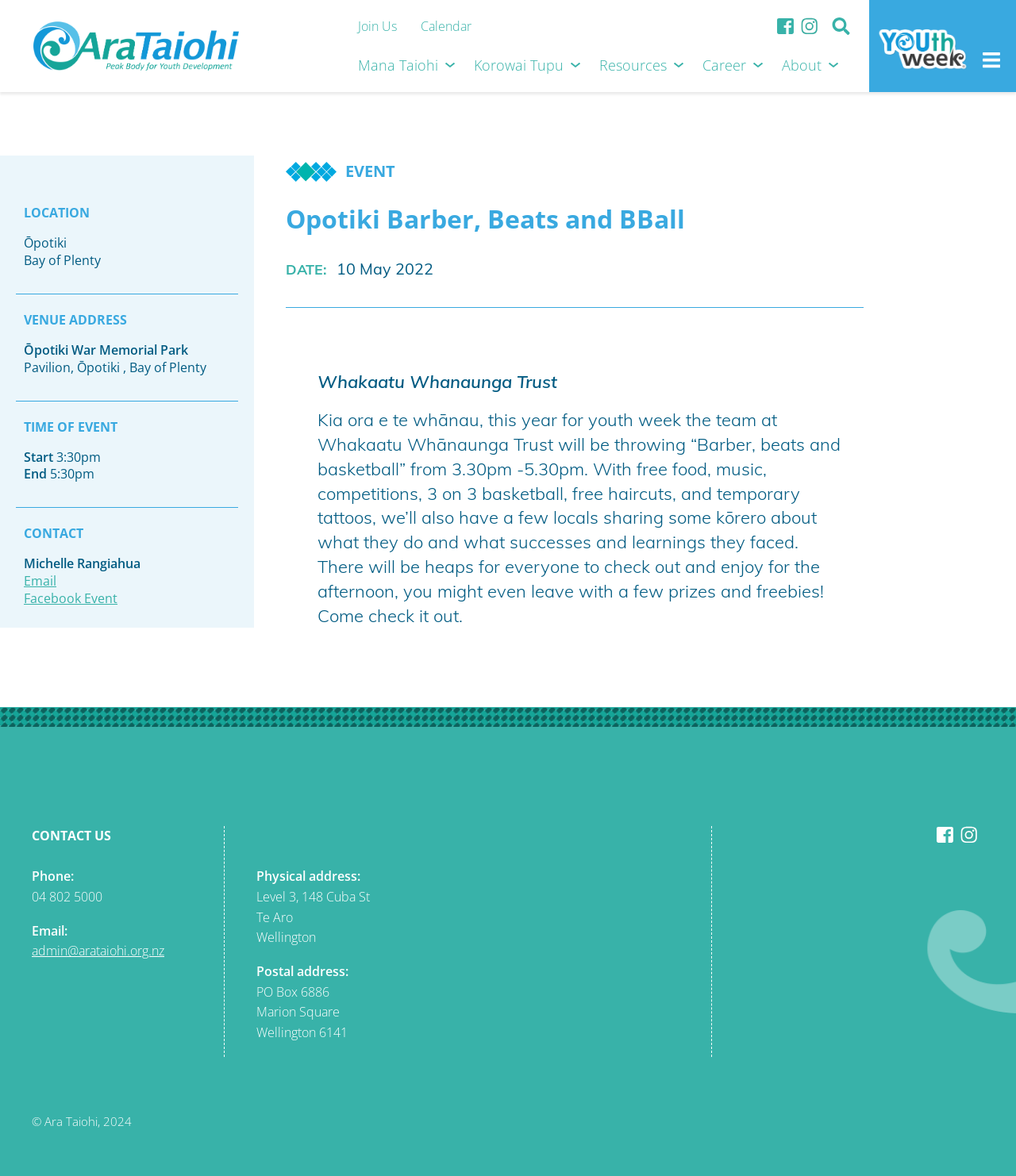Could you locate the bounding box coordinates for the section that should be clicked to accomplish this task: "Visit the 'Mana Taiohi' page".

[0.343, 0.038, 0.457, 0.078]